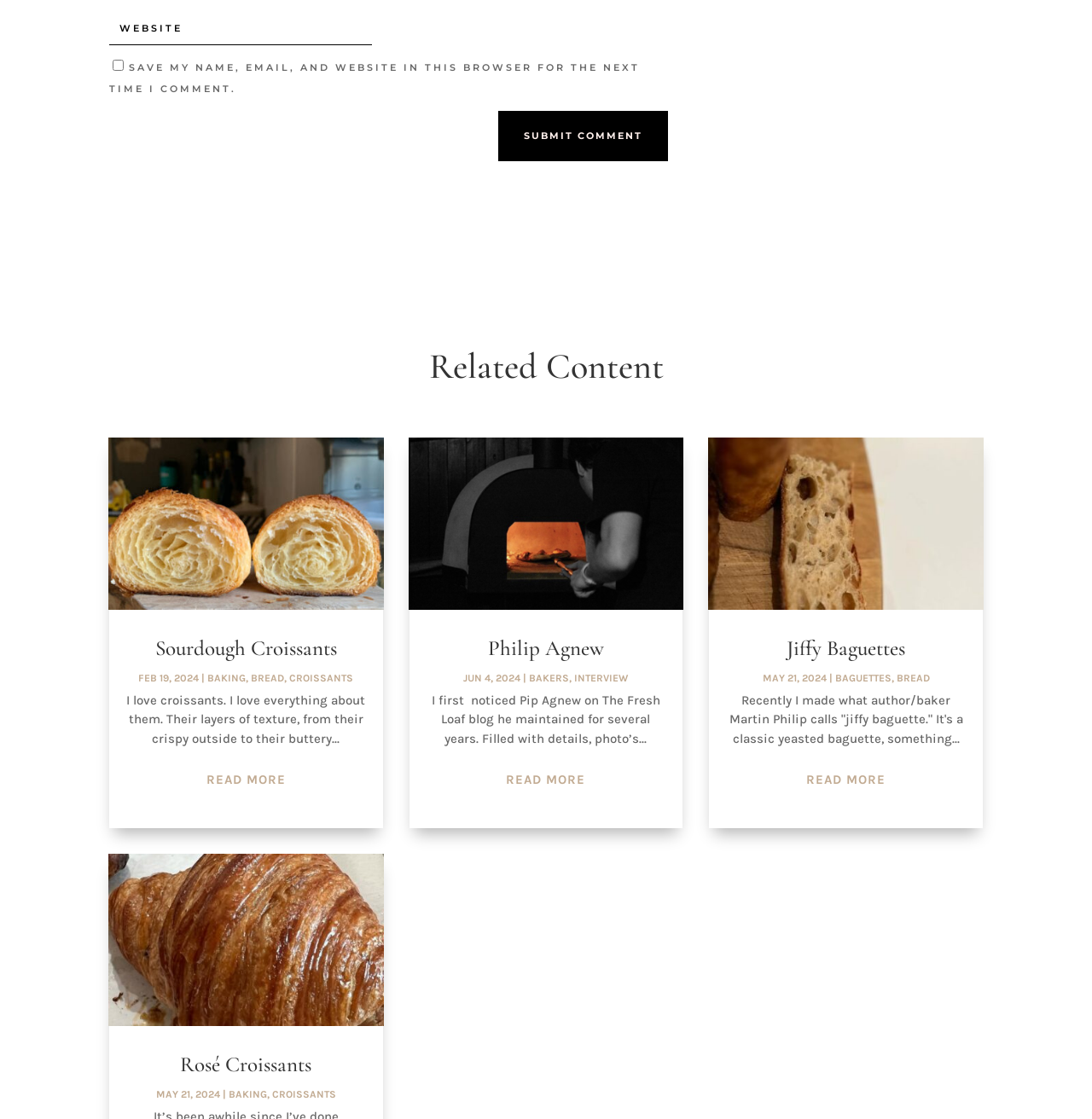Can you give a comprehensive explanation to the question given the content of the image?
What is the format of the dates displayed in the articles?

The dates are displayed in the format 'Month Day, Year', such as 'FEB 19, 2024' and 'MAY 21, 2024', which is a common format used in blog posts and articles.